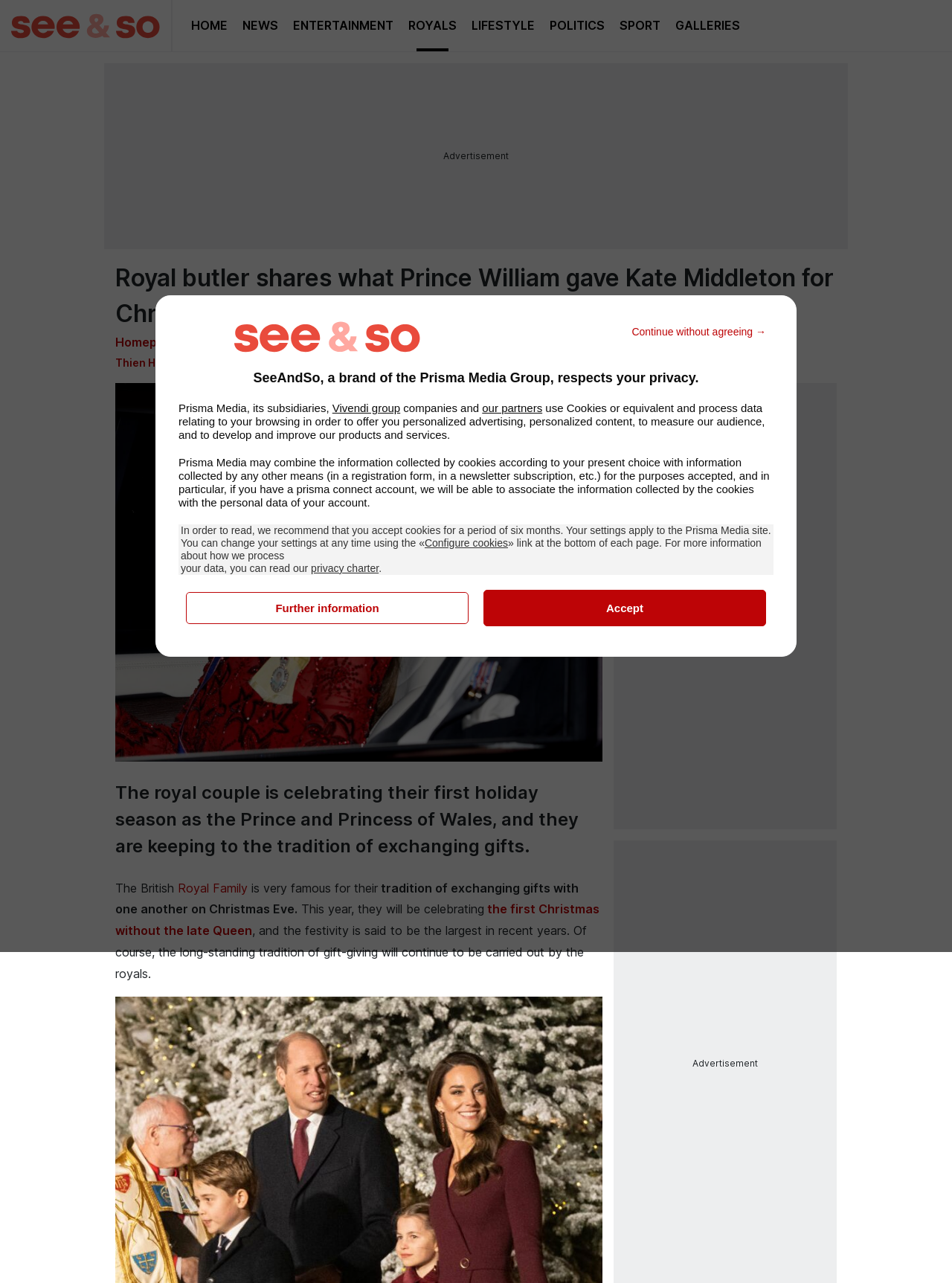Please provide a comprehensive response to the question based on the details in the image: What is the category of the current article?

I determined the category by looking at the breadcrumbs in the header section, which shows 'Homepage > Royals'. This indicates that the current article belongs to the 'Royals' category.